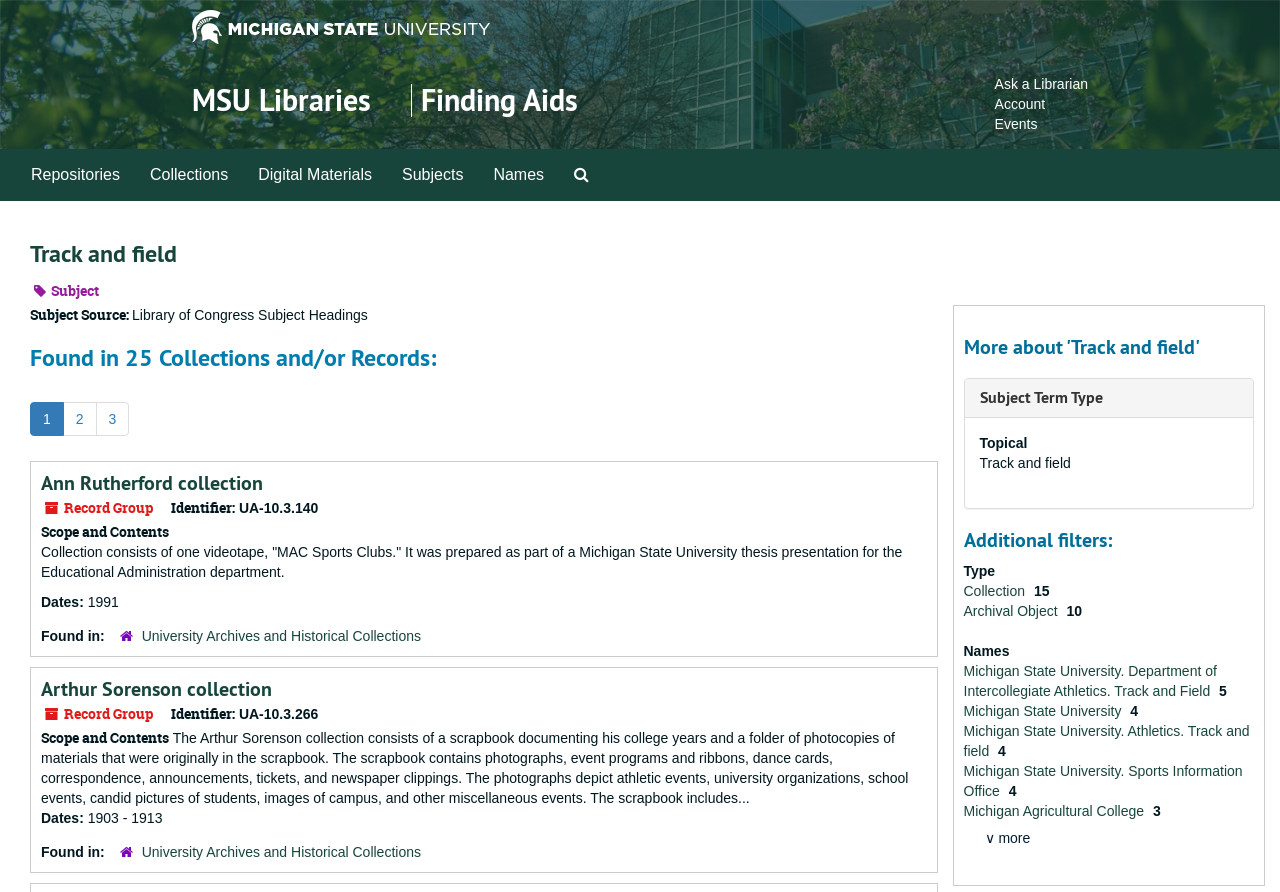Please determine the bounding box coordinates of the element to click in order to execute the following instruction: "View 'Ann Rutherford collection'". The coordinates should be four float numbers between 0 and 1, specified as [left, top, right, bottom].

[0.032, 0.527, 0.205, 0.556]